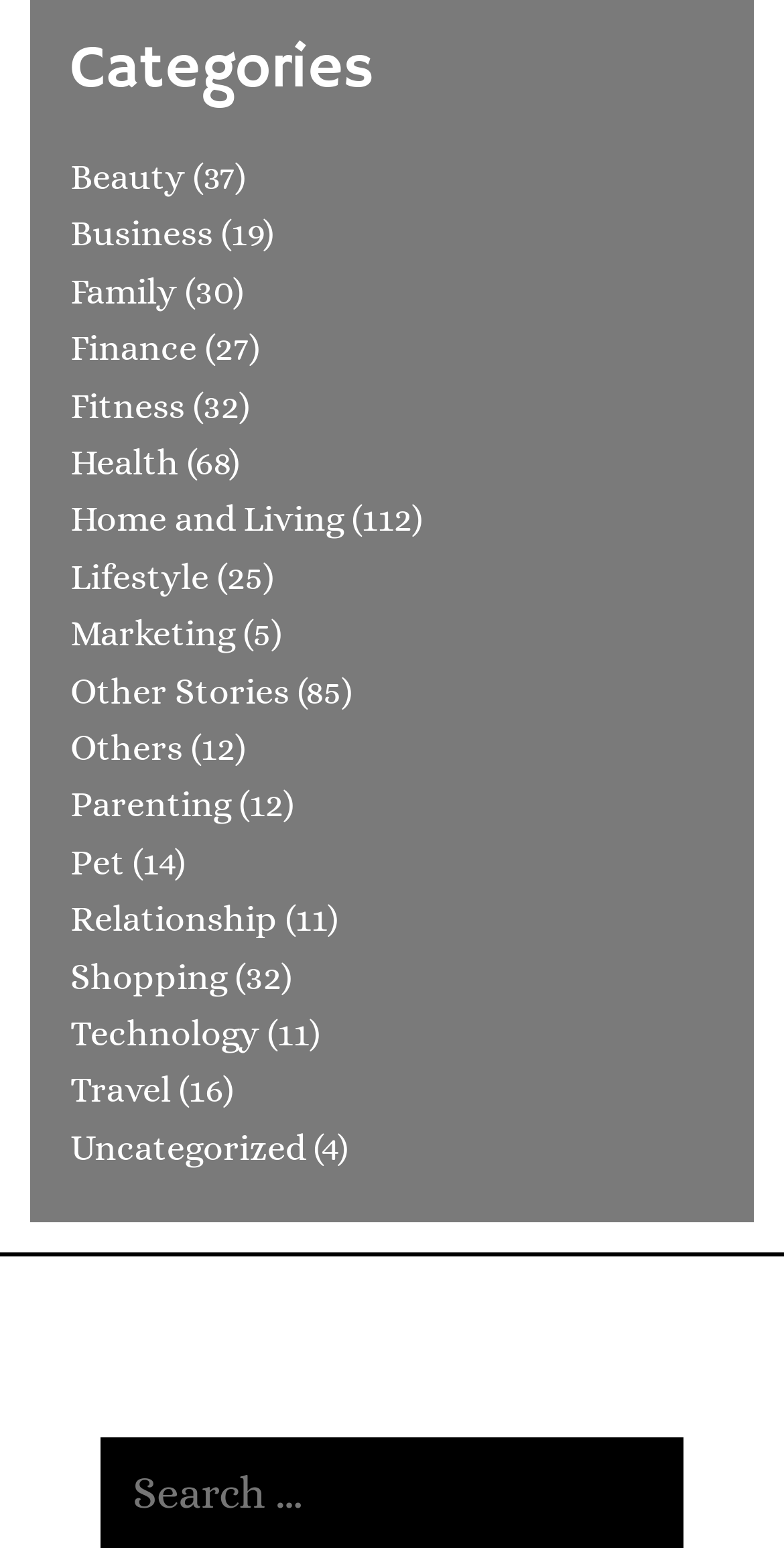What are the categories listed on the webpage?
Based on the screenshot, provide your answer in one word or phrase.

Multiple categories